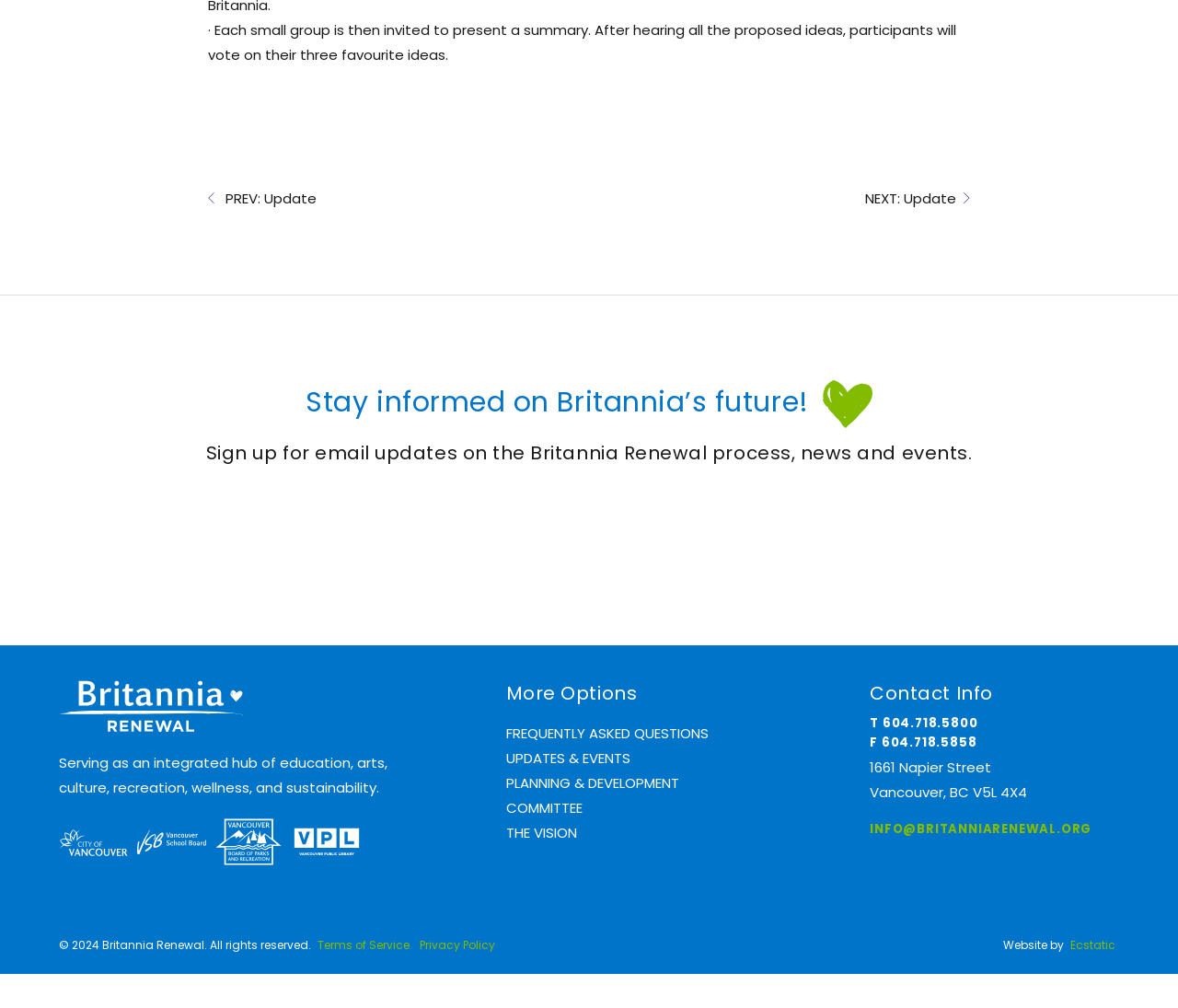Carefully observe the image and respond to the question with a detailed answer:
What is the address of Britannia Renewal?

The address of Britannia Renewal is mentioned in the StaticText elements with IDs 149 and 151, which are 1661 Napier Street, Vancouver, BC V5L 4X4.